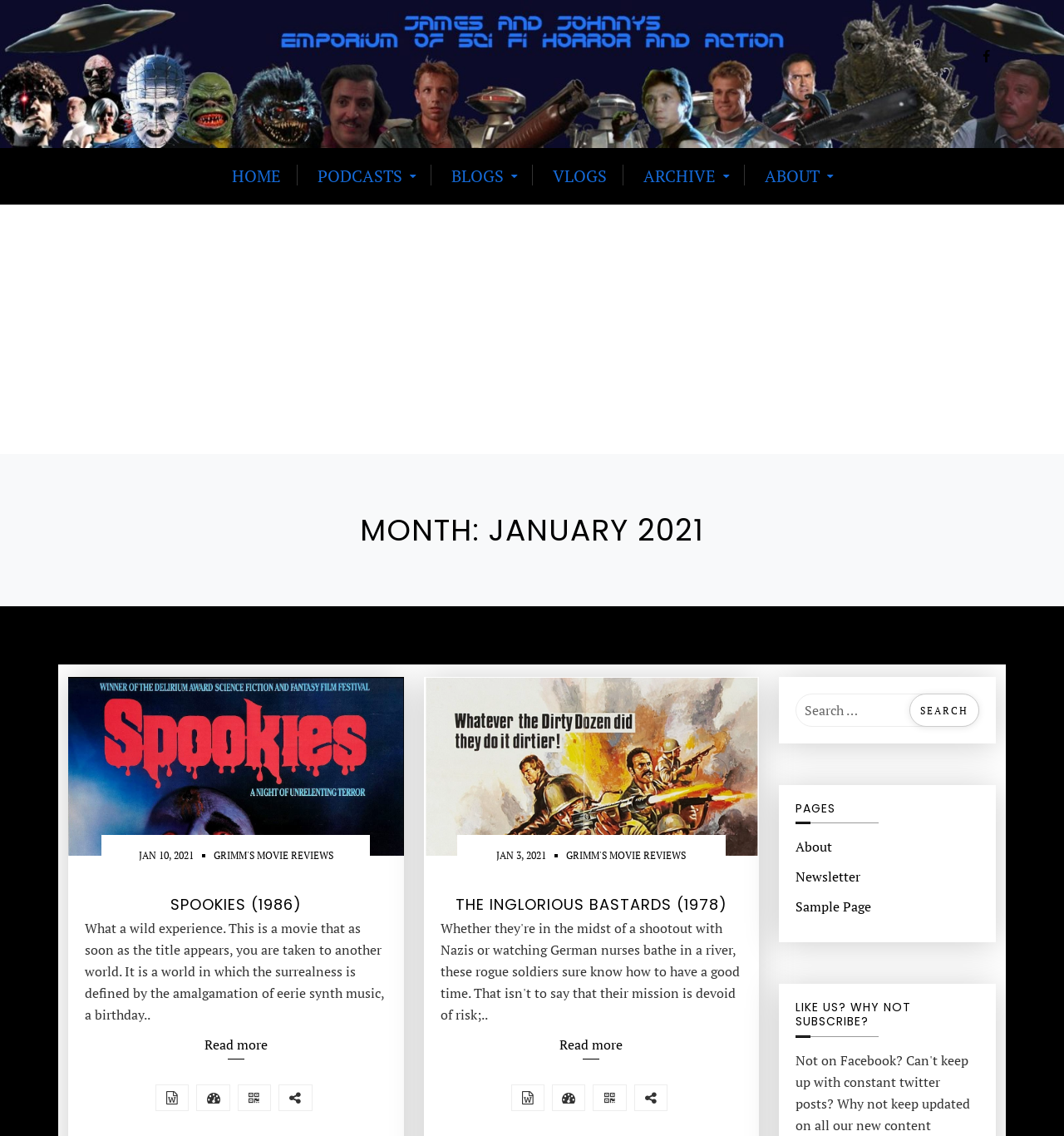How many movie reviews are on the front page?
Ensure your answer is thorough and detailed.

By examining the webpage, we can see two movie reviews, one for 'SPOOKIES (1986)' and another for 'THE INGLORIOUS BASTARDS (1978)', both of which have a heading and a 'Read more' link.